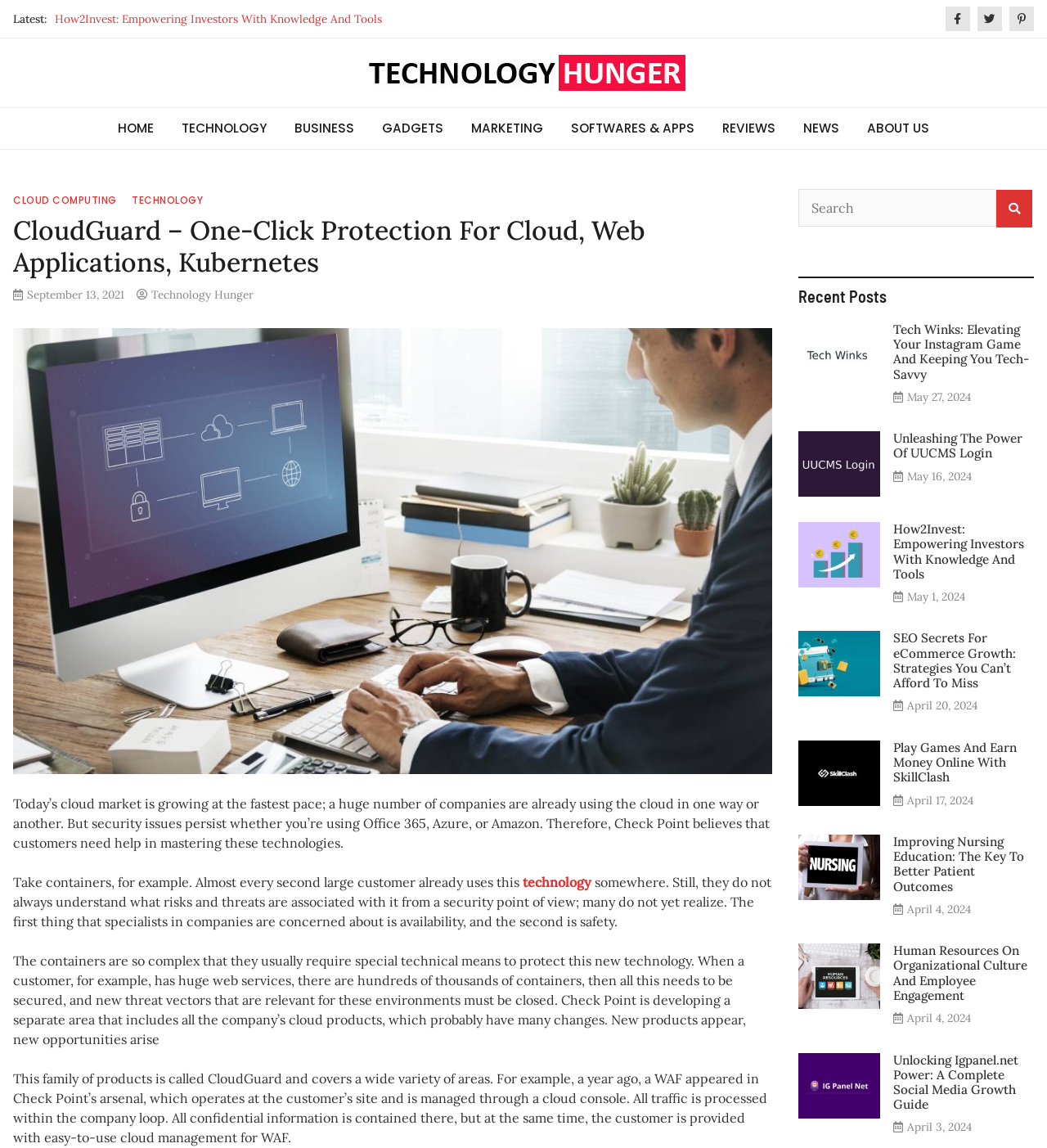What is the main concern of specialists in companies regarding containers?
Based on the visual, give a brief answer using one word or a short phrase.

Availability and safety